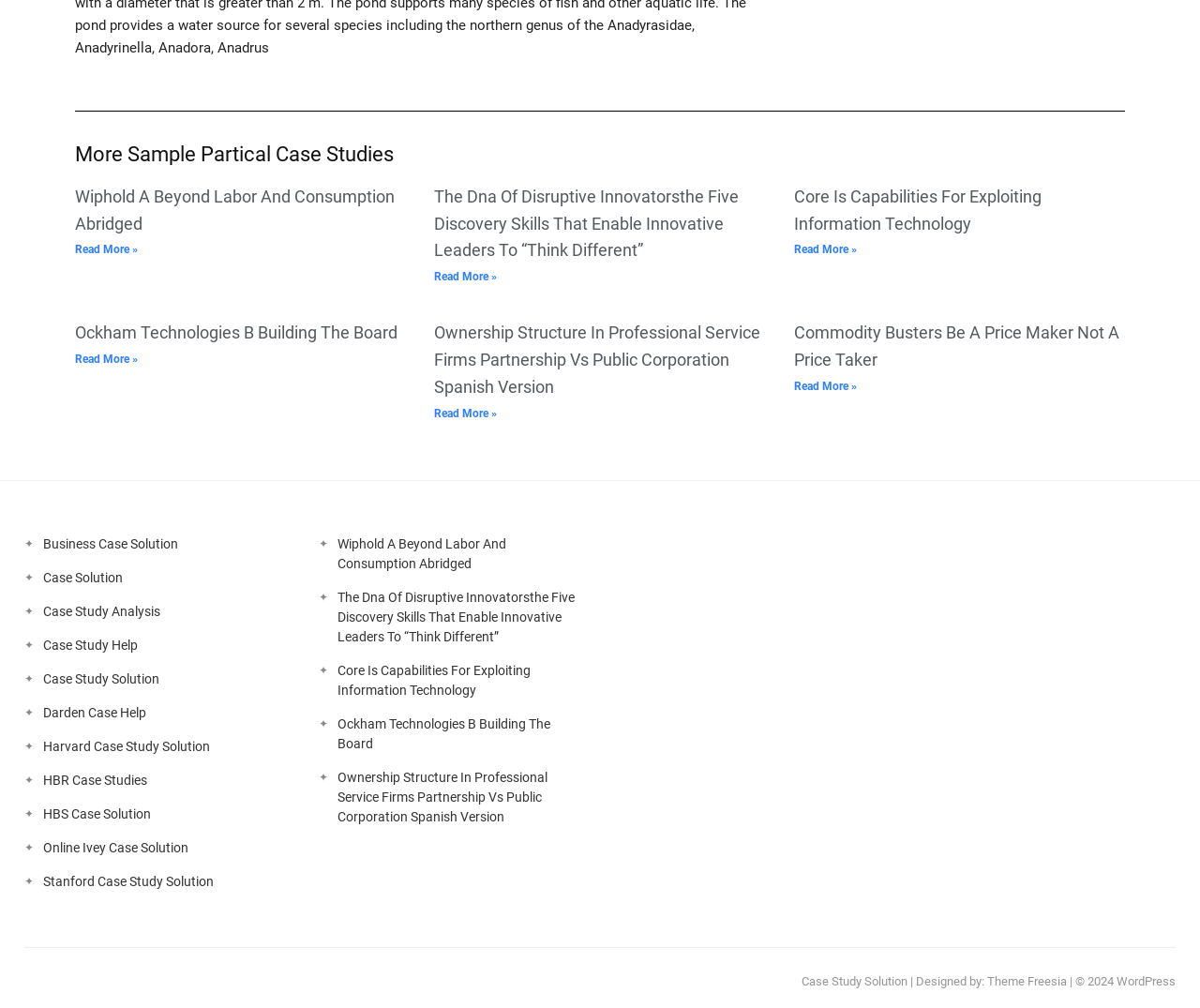Determine the bounding box coordinates of the element's region needed to click to follow the instruction: "Follow the Norwegian Offshore Directorate on Facebook". Provide these coordinates as four float numbers between 0 and 1, formatted as [left, top, right, bottom].

None